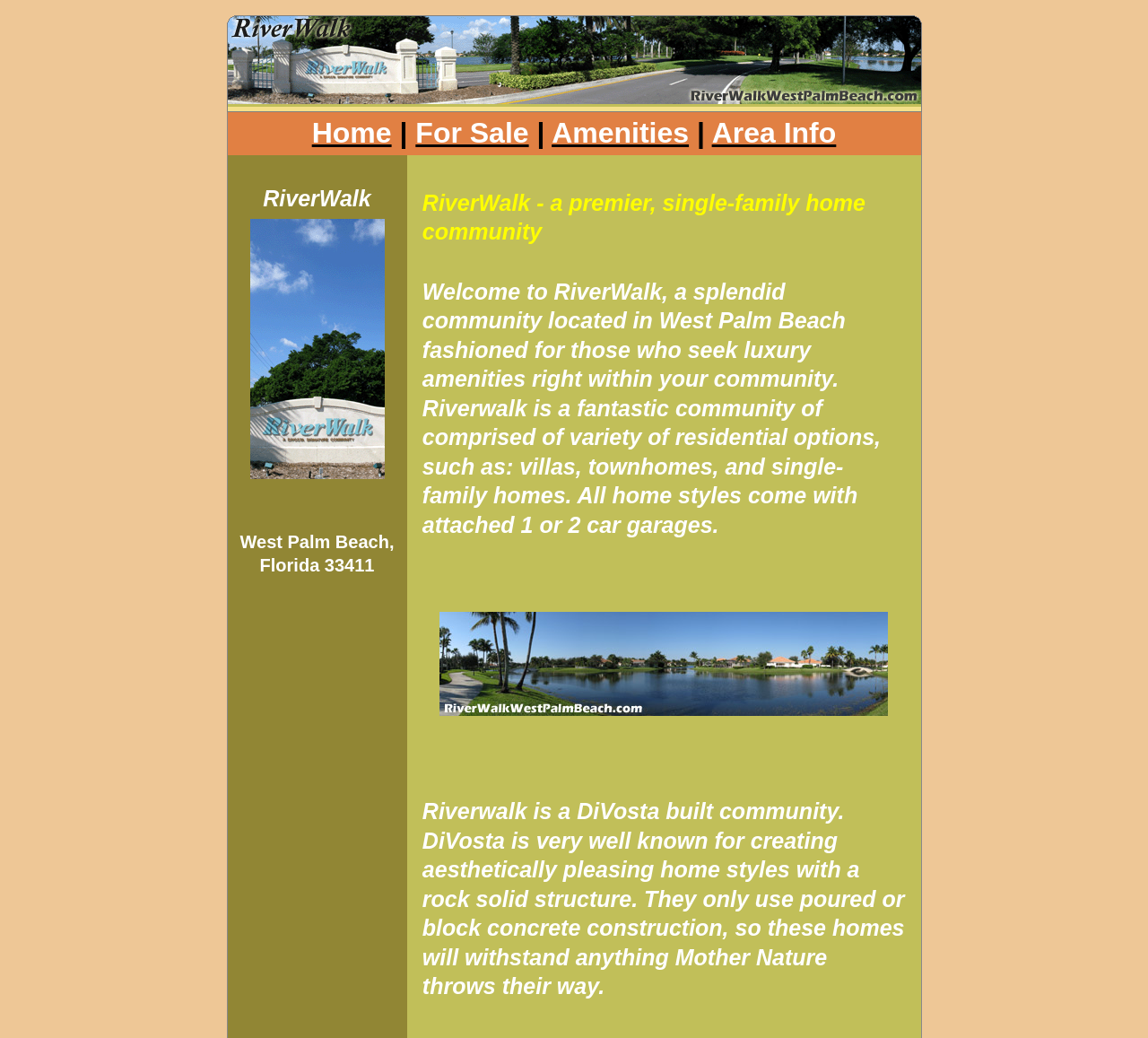What type of properties are available in RiverWalk?
Provide a well-explained and detailed answer to the question.

Based on the webpage content, it is mentioned that RiverWalk is a fantastic community of comprised of variety of residential options, such as: villas, townhomes, and single-family homes.